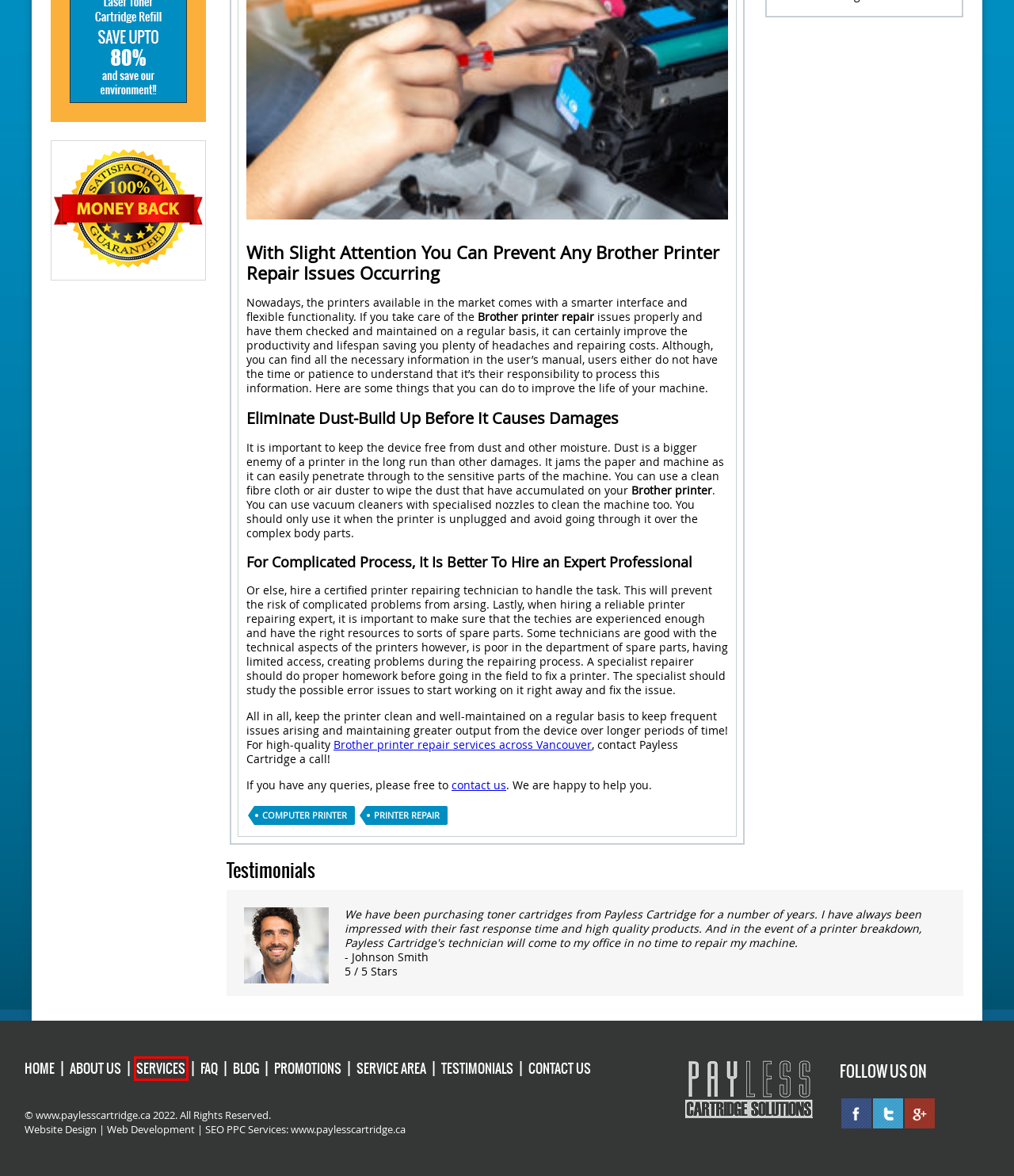You are provided with a screenshot of a webpage highlighting a UI element with a red bounding box. Choose the most suitable webpage description that matches the new page after clicking the element in the bounding box. Here are the candidates:
A. Trusted Ink Cartridges and Printer Repair Shop in Burnaby - Paylesscartridge.ca
B. Why Ink Refill Centers Are the Sustainable Choice for Printer Owners | Payless Cartridges
C. Brother Printer Repair Archives - PaylessCartridge
D. Brother Printer Repair Center in Vancouver - Paylesscartridge.ca
E. Toner Cartridge Remanufacturing - Copier and Fax Machine Repair Vancouver, Canada
F. Printer Repair Archives - PaylessCartridge
G. Understanding Printer Error Codes: What They Mean and How to Fix Them - PaylessCartridge
H. FAQ Archives - PaylessCartridge

E